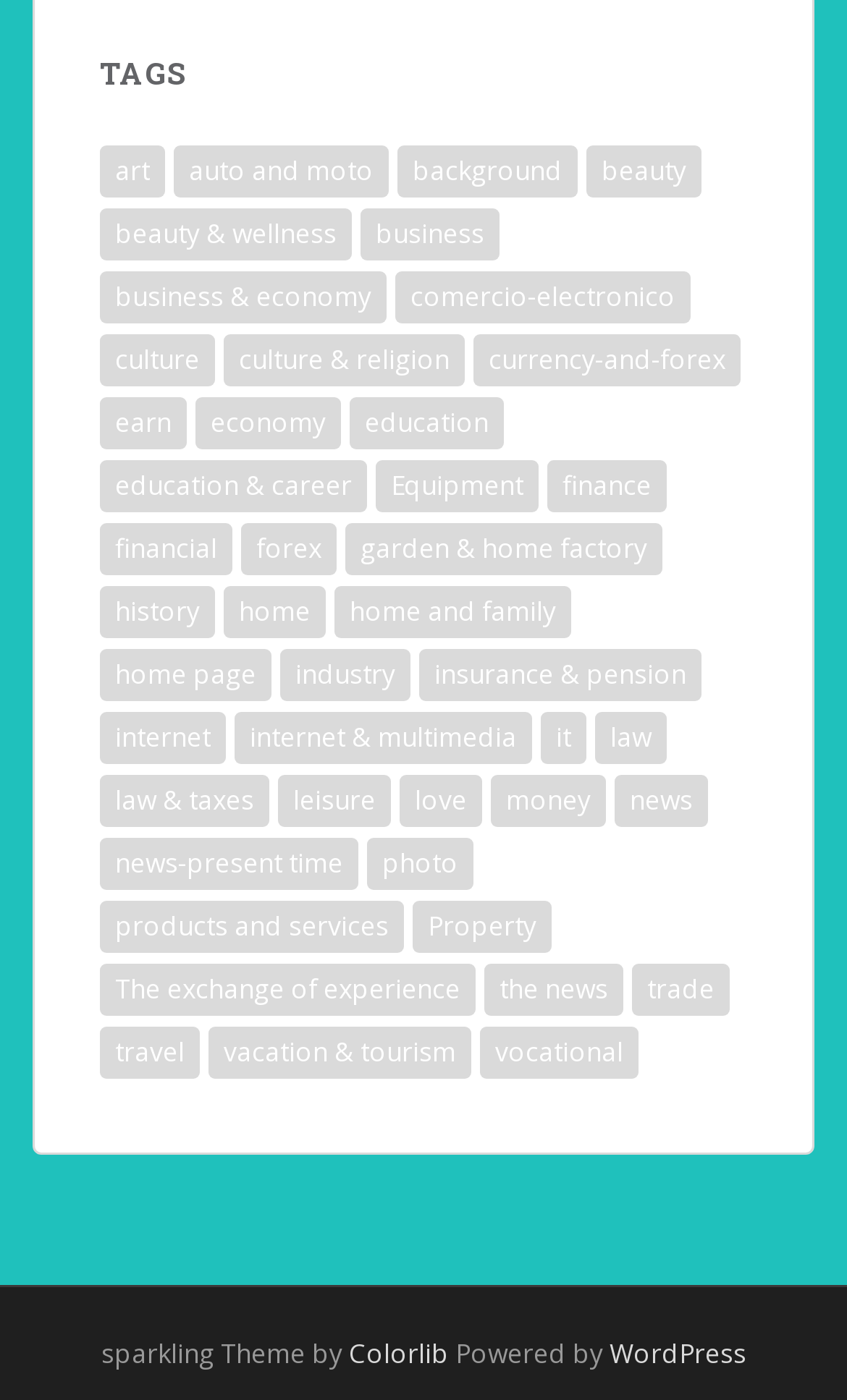Pinpoint the bounding box coordinates of the element that must be clicked to accomplish the following instruction: "Browse 'travel'". The coordinates should be in the format of four float numbers between 0 and 1, i.e., [left, top, right, bottom].

[0.118, 0.734, 0.236, 0.771]